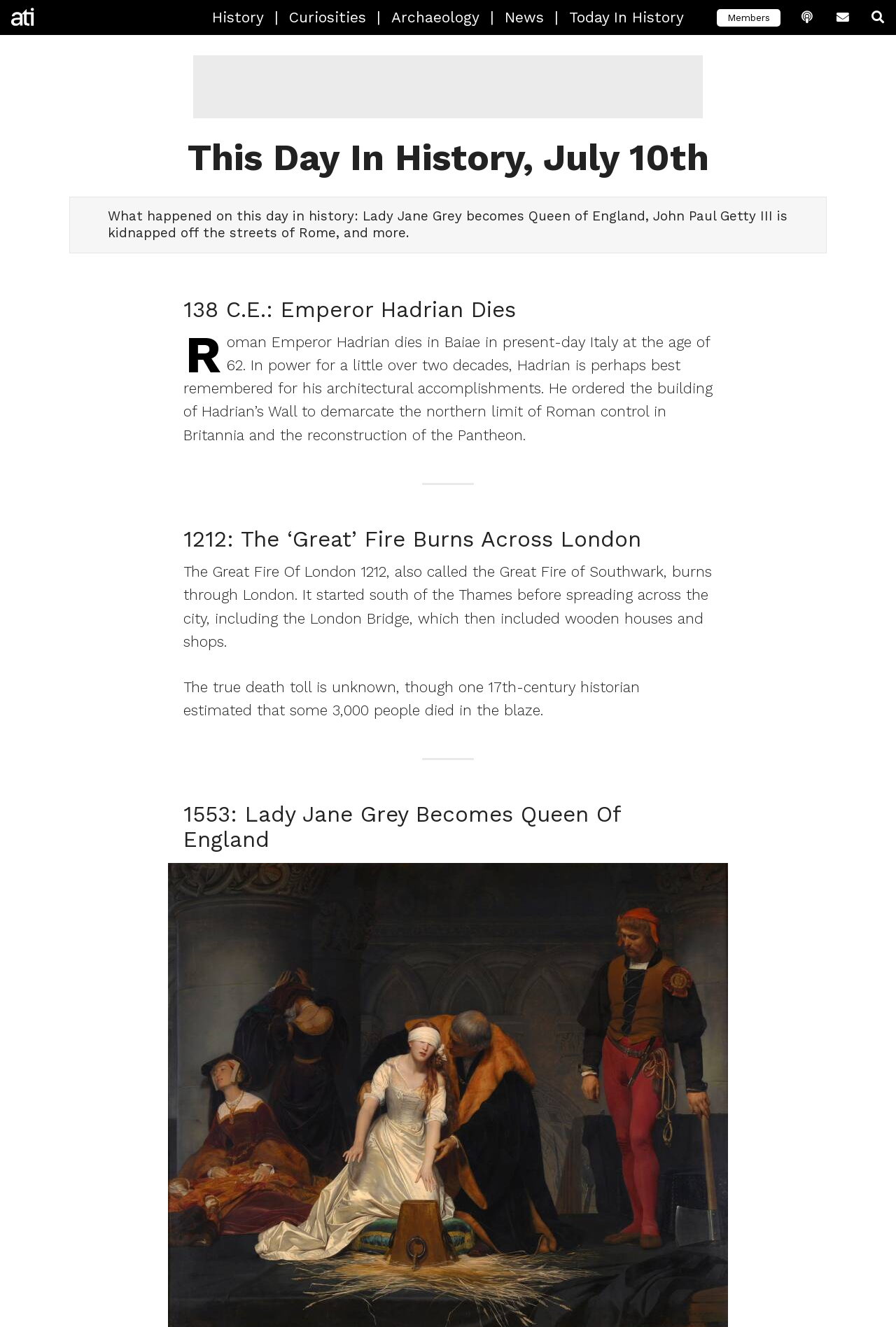Provide your answer in a single word or phrase: 
What is the name of the Roman Emperor who died in 138 CE?

Hadrian